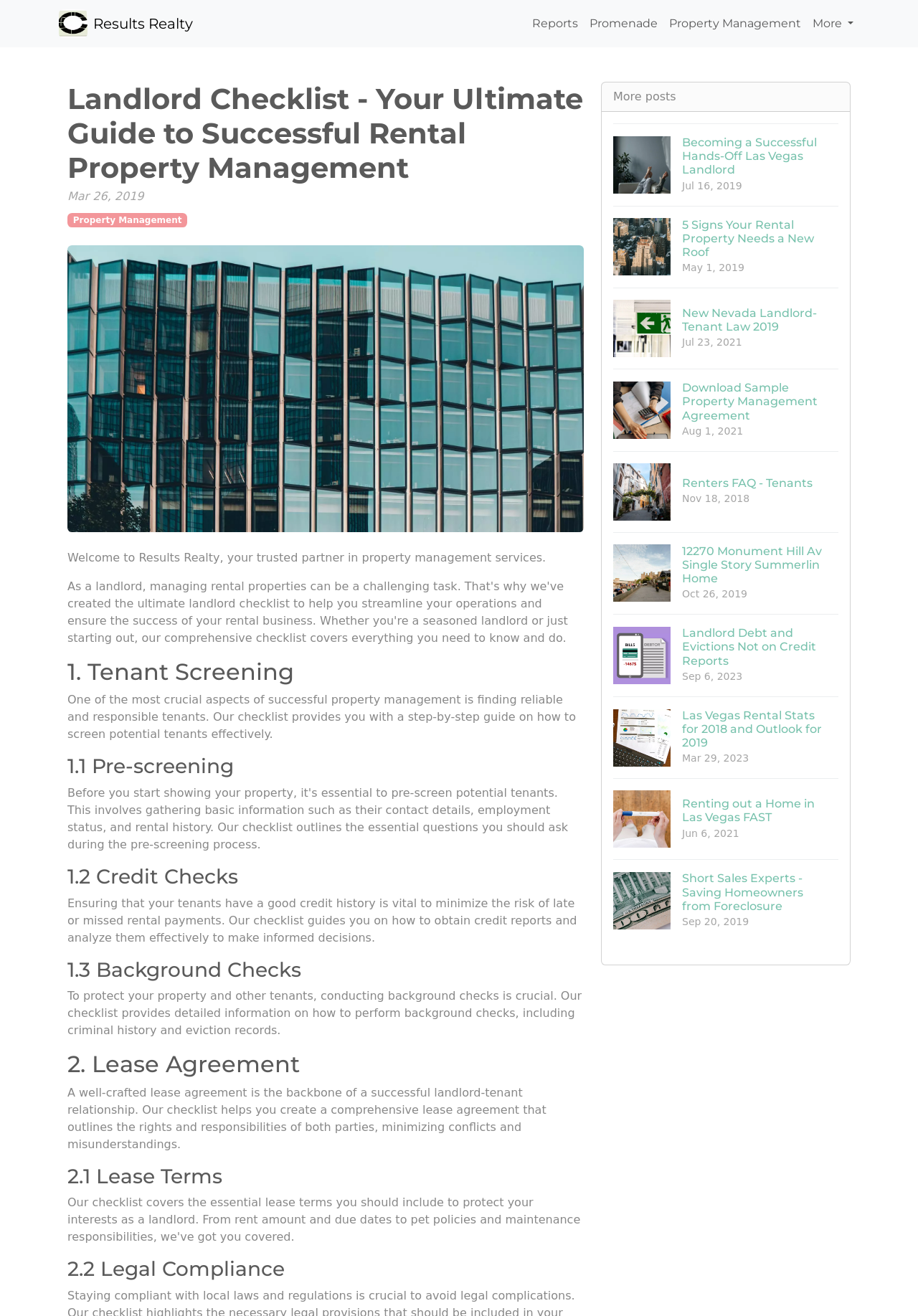What is the topic of the heading '2. Lease Agreement'?
Refer to the image and give a detailed answer to the question.

The heading '2. Lease Agreement' is a subheading under the main checklist, and it provides information about creating a comprehensive lease agreement, which outlines the rights and responsibilities of both landlords and tenants.